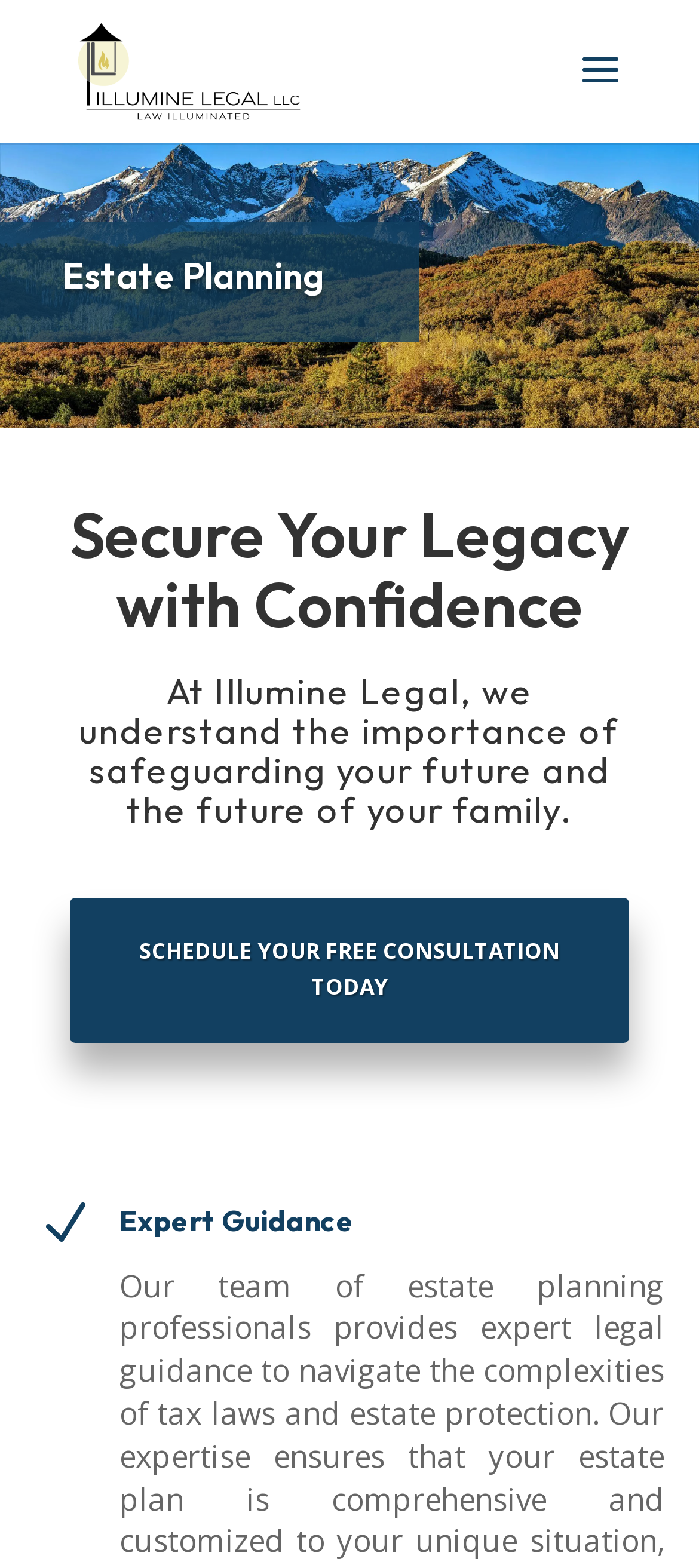Please provide a one-word or short phrase answer to the question:
What is the theme of the webpage?

Estate planning